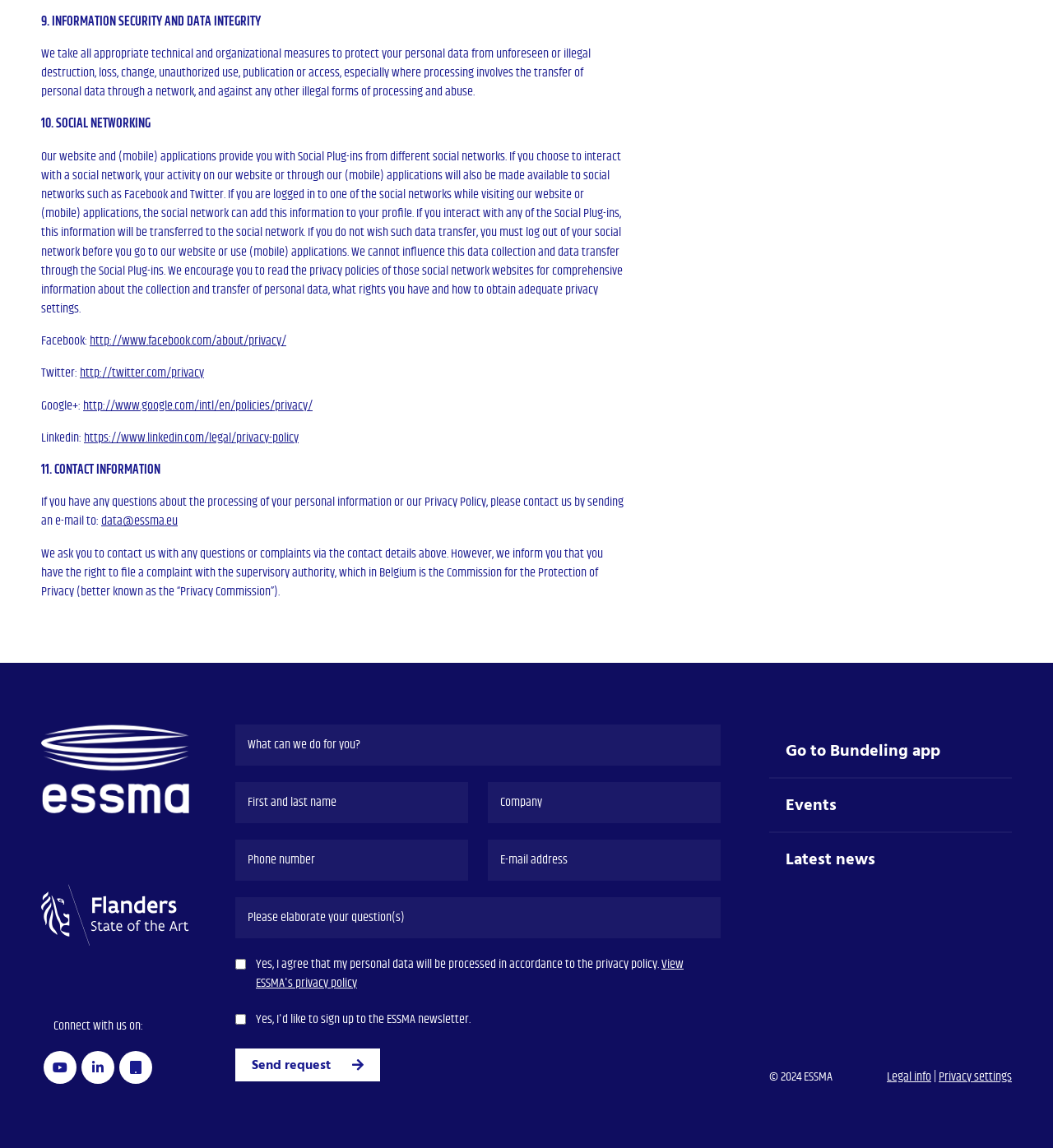How can users contact ESSMA with questions or complaints?
Please ensure your answer is as detailed and informative as possible.

Users can contact ESSMA with questions or complaints by sending an email to the provided email address, data@essma.eu. This is mentioned in the CONTACT INFORMATION section of the website.